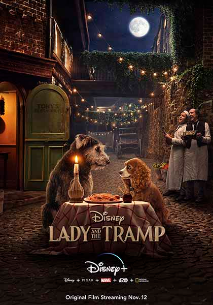Respond to the question below with a concise word or phrase:
What are the two characters doing in the distance?

Observing with smiles